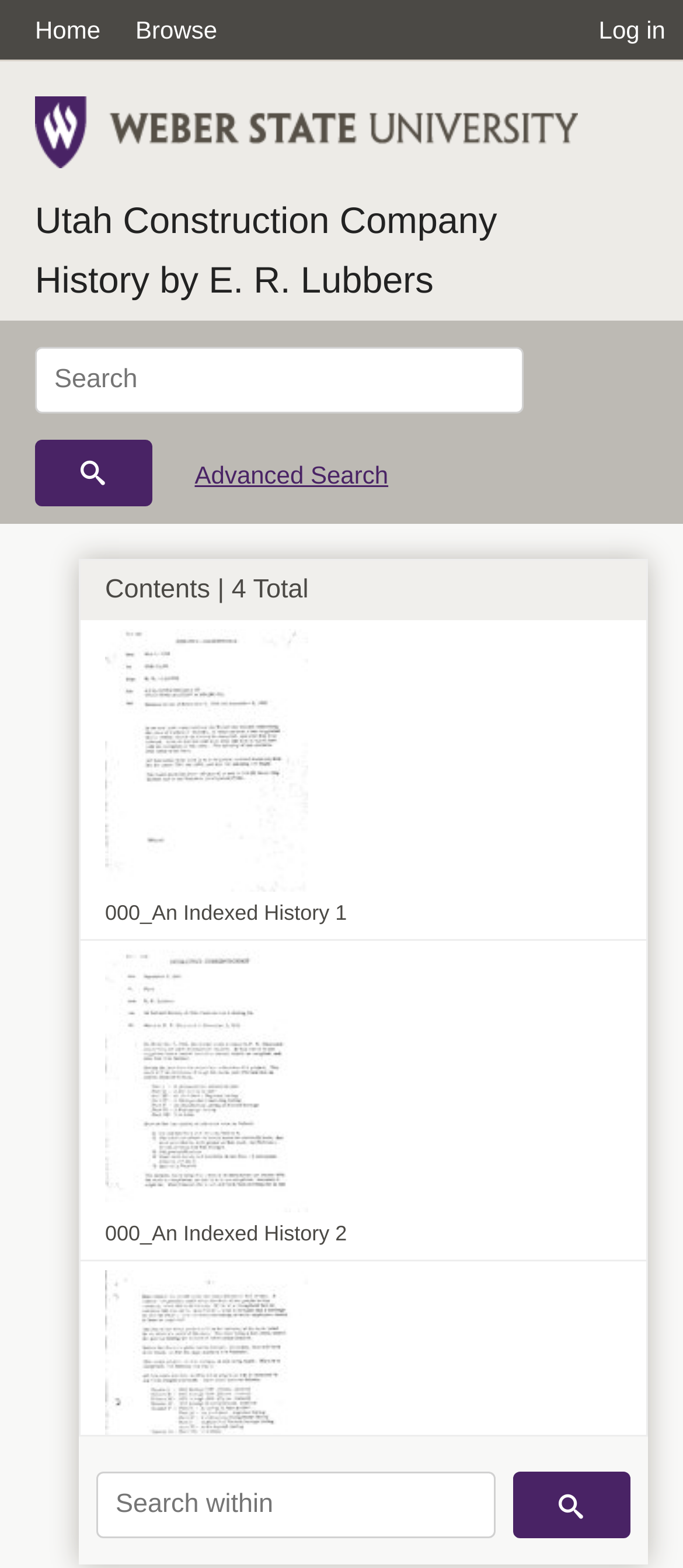What is the position of the search box?
Please use the image to provide an in-depth answer to the question.

I looked at the bounding box coordinates of the search box, which are [0.141, 0.585, 0.726, 0.628]. The x-coordinate of the left edge is 0.141, which is closer to the middle than the left edge, and the y-coordinate of the top edge is 0.585, which is closer to the middle than the top edge. Therefore, the search box is located in the middle right of the webpage.